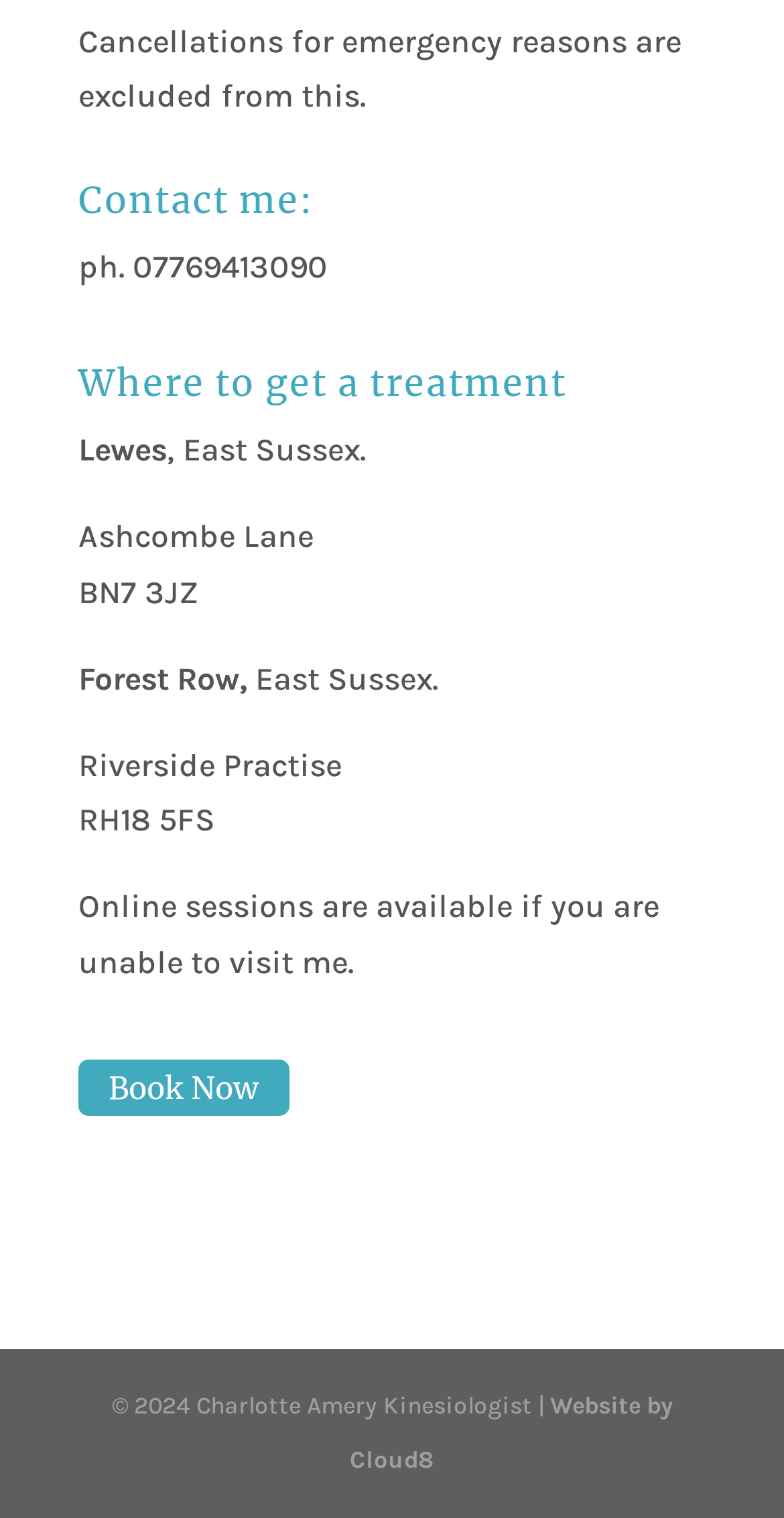Please find the bounding box coordinates in the format (top-left x, top-left y, bottom-right x, bottom-right y) for the given element description. Ensure the coordinates are floating point numbers between 0 and 1. Description: Website by Cloud8

[0.446, 0.916, 0.858, 0.971]